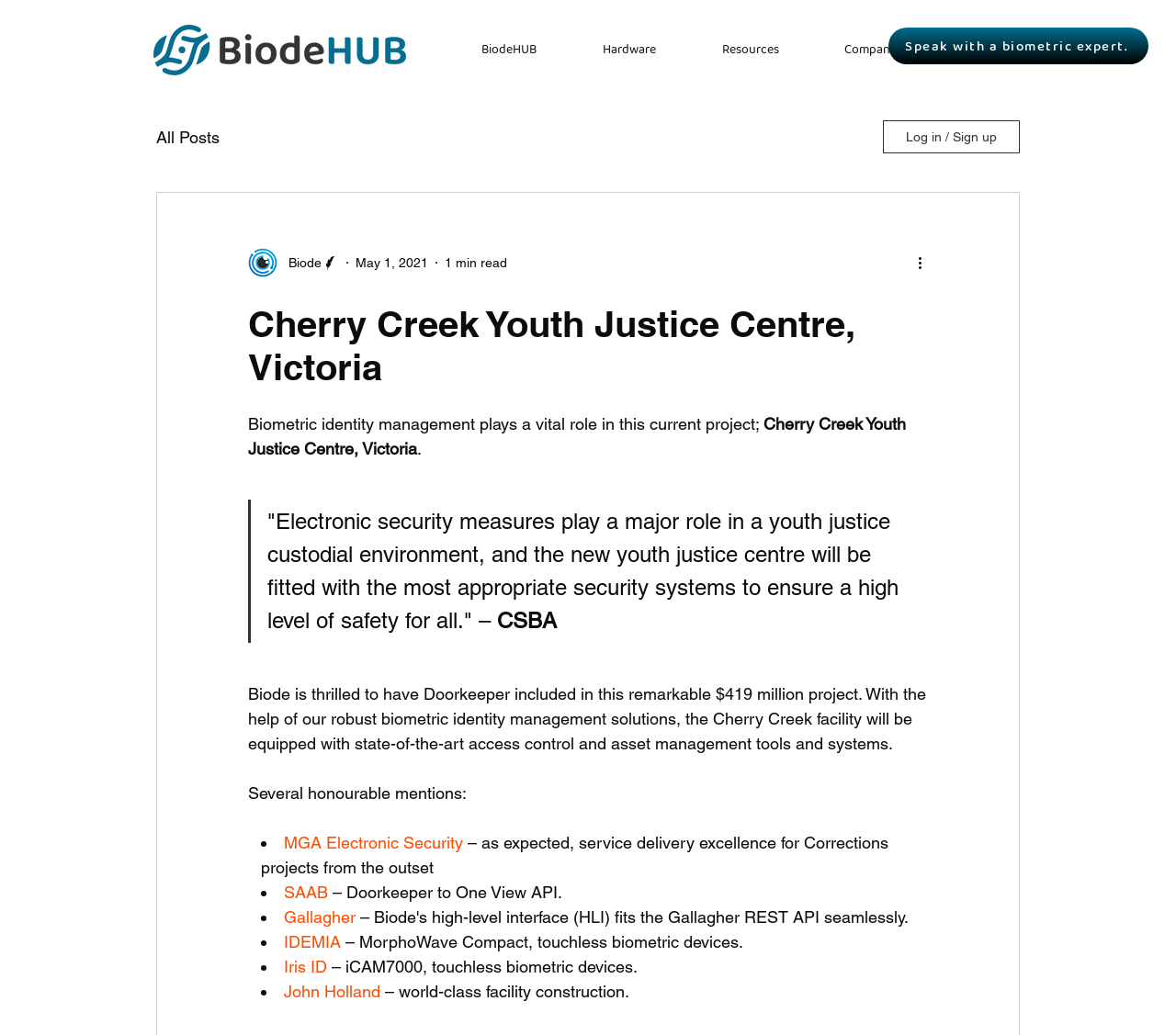Locate the bounding box for the described UI element: "All Posts". Ensure the coordinates are four float numbers between 0 and 1, formatted as [left, top, right, bottom].

[0.133, 0.123, 0.187, 0.142]